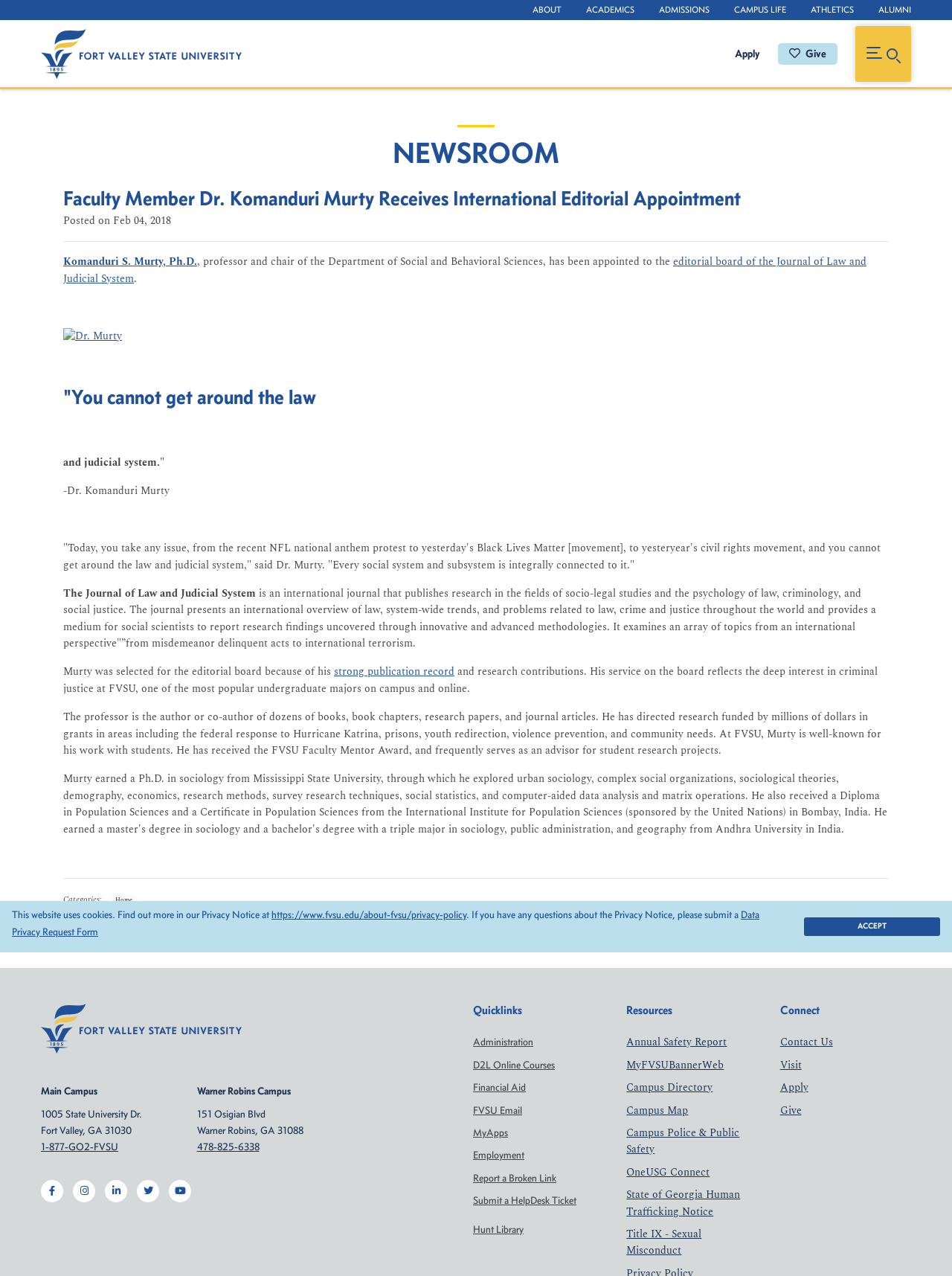From the webpage screenshot, predict the bounding box of the UI element that matches this description: "strong publication record".

[0.351, 0.52, 0.477, 0.533]